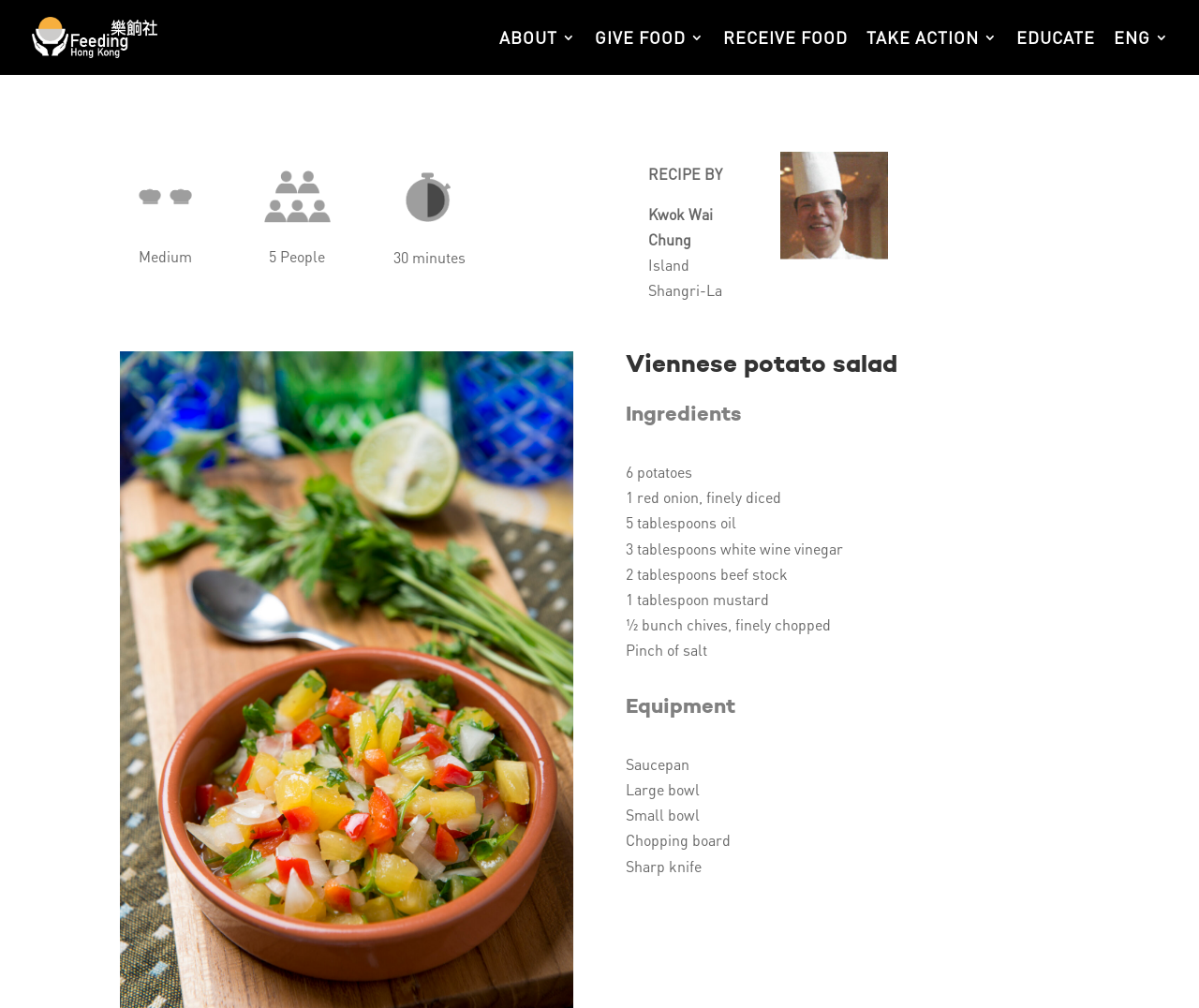How many people does the recipe serve?
Using the information presented in the image, please offer a detailed response to the question.

I found the answer by looking at the section that describes the recipe details, where it says '5 People' next to an image, indicating the number of people the recipe serves.